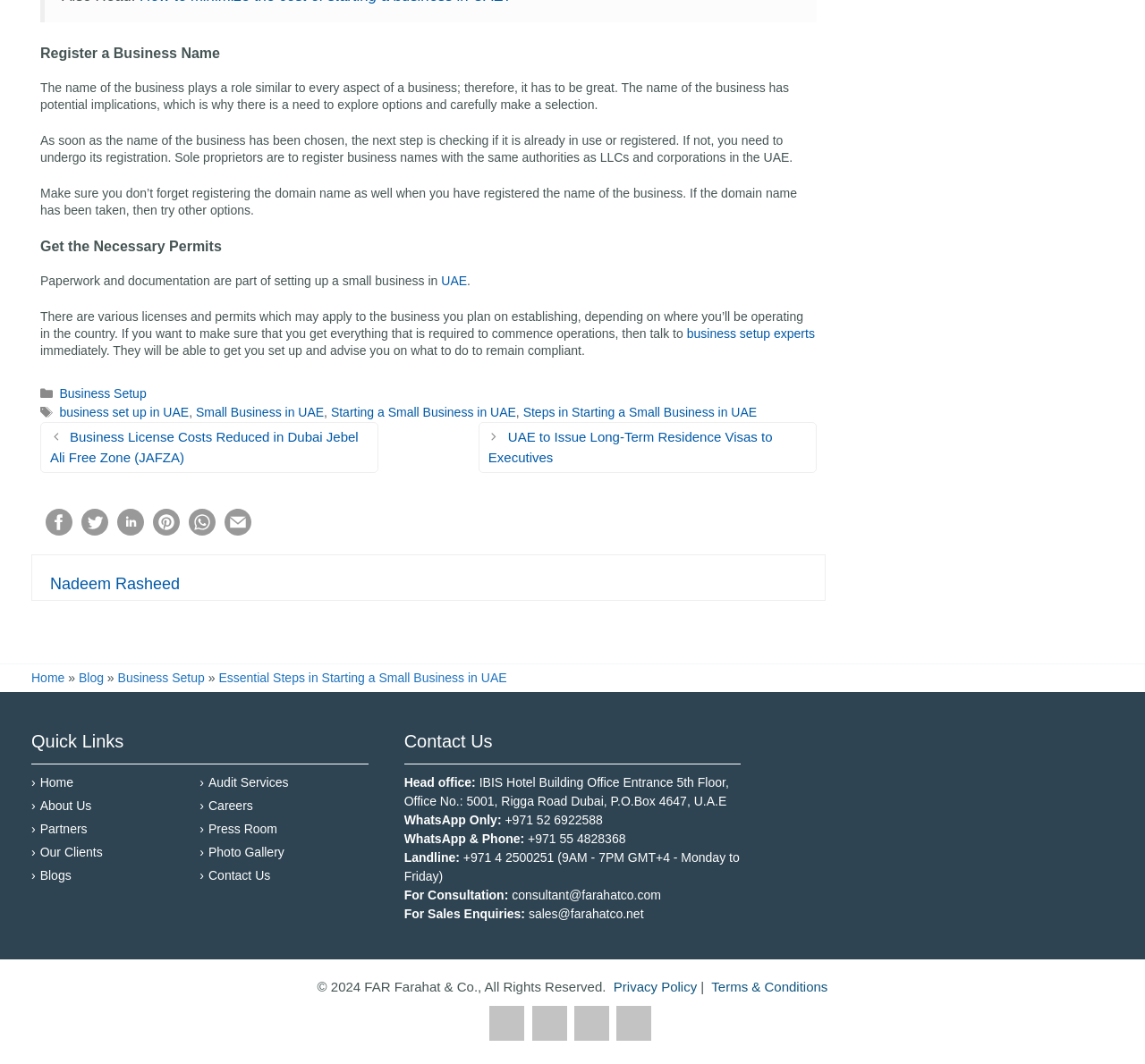Locate the bounding box coordinates of the area where you should click to accomplish the instruction: "Share this post on Twitter".

[0.071, 0.493, 0.095, 0.506]